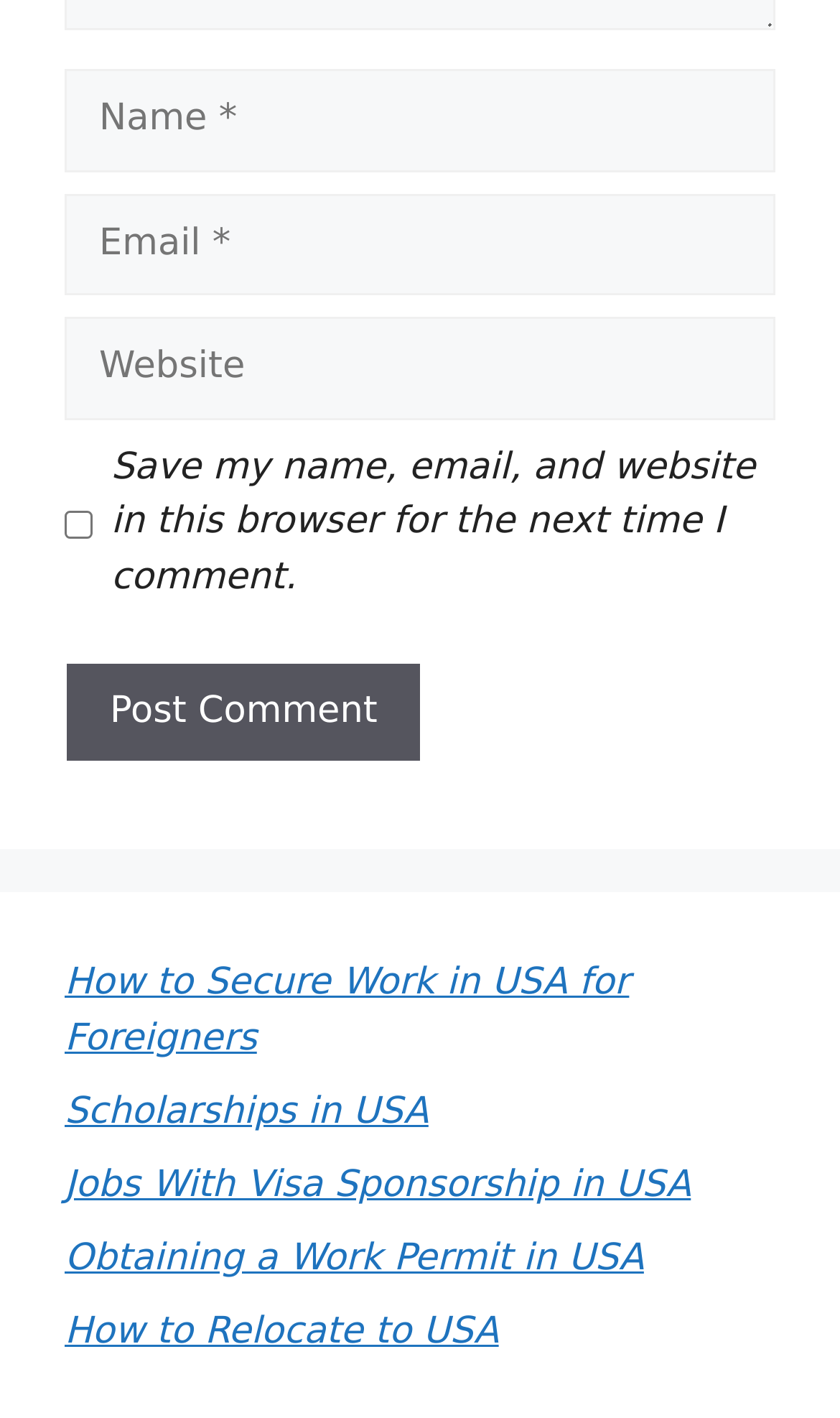Could you specify the bounding box coordinates for the clickable section to complete the following instruction: "Visit the page about obtaining a work permit in USA"?

[0.077, 0.872, 0.767, 0.903]